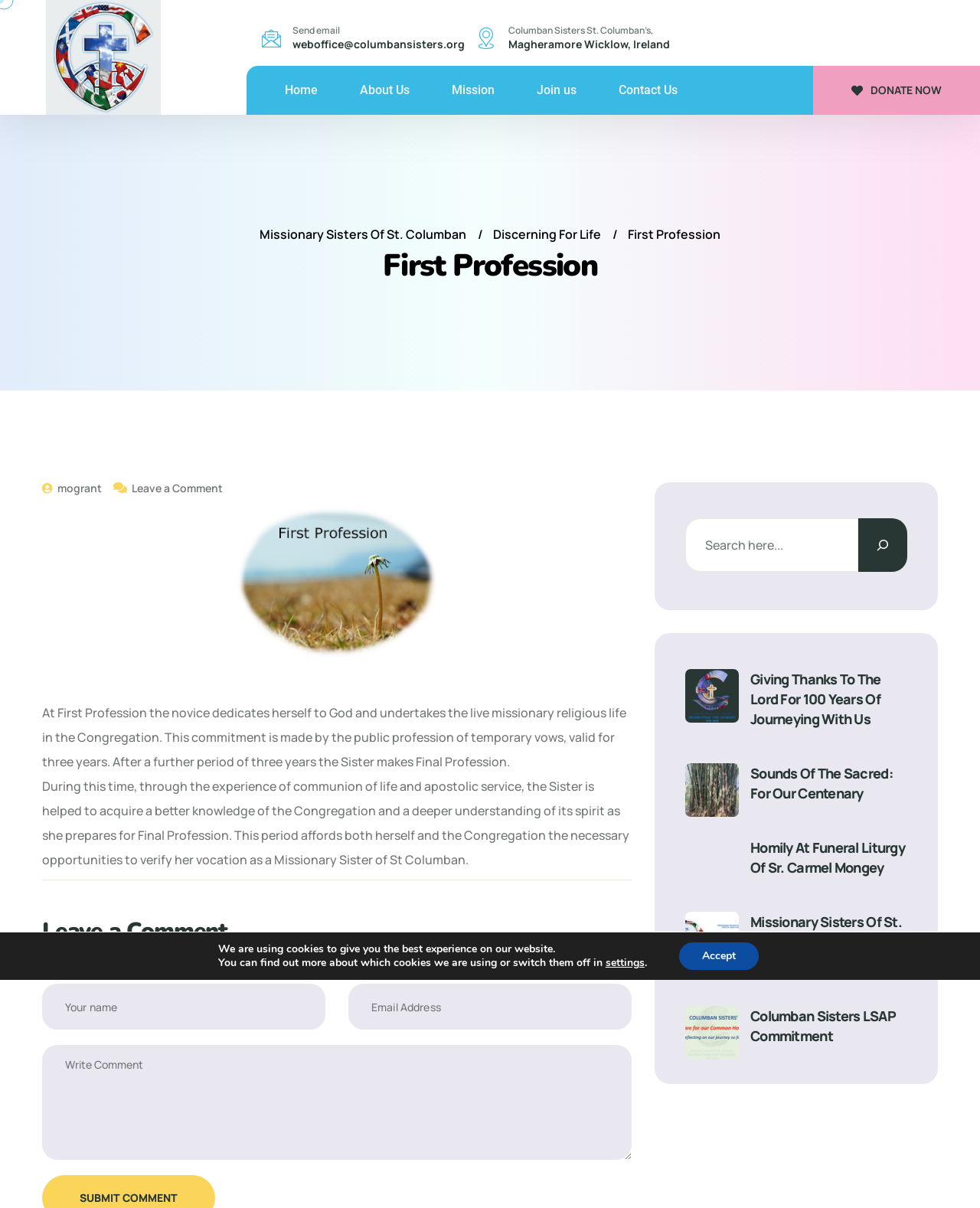Offer an extensive depiction of the webpage and its key elements.

This webpage is about the Missionary Sisters of St. Columban, specifically their First Profession. At the top, there is a header section with a logo image and a link to the organization's name. Below this, there are contact details, including an email address and a physical address in Ireland. 

To the right of the contact details, there is a navigation menu with links to different sections of the website, such as "Home", "About Us", "Mission", "Join us", and "Contact Us". There is also a prominent "DONATE NOW" button.

The main content of the page is divided into two sections. On the left, there is an article about First Profession, which includes an image and a detailed description of the process. The text explains that at First Profession, a novice dedicates herself to God and undertakes a life of missionary religious service in the Congregation. 

On the right, there is a section with links to various news articles or blog posts, including "Giving Thanks To The Lord For 100 Years Of Journeying With Us", "Sounds Of The Sacred: For Our Centenary", and "Missionary Sisters Of St. Columban Divest From Fossil Fuels". 

At the bottom of the page, there is a comment section where users can leave a comment, with fields for their name, email address, and the comment itself. There is also a search box and a GDPR cookie banner with buttons to accept or adjust cookie settings.